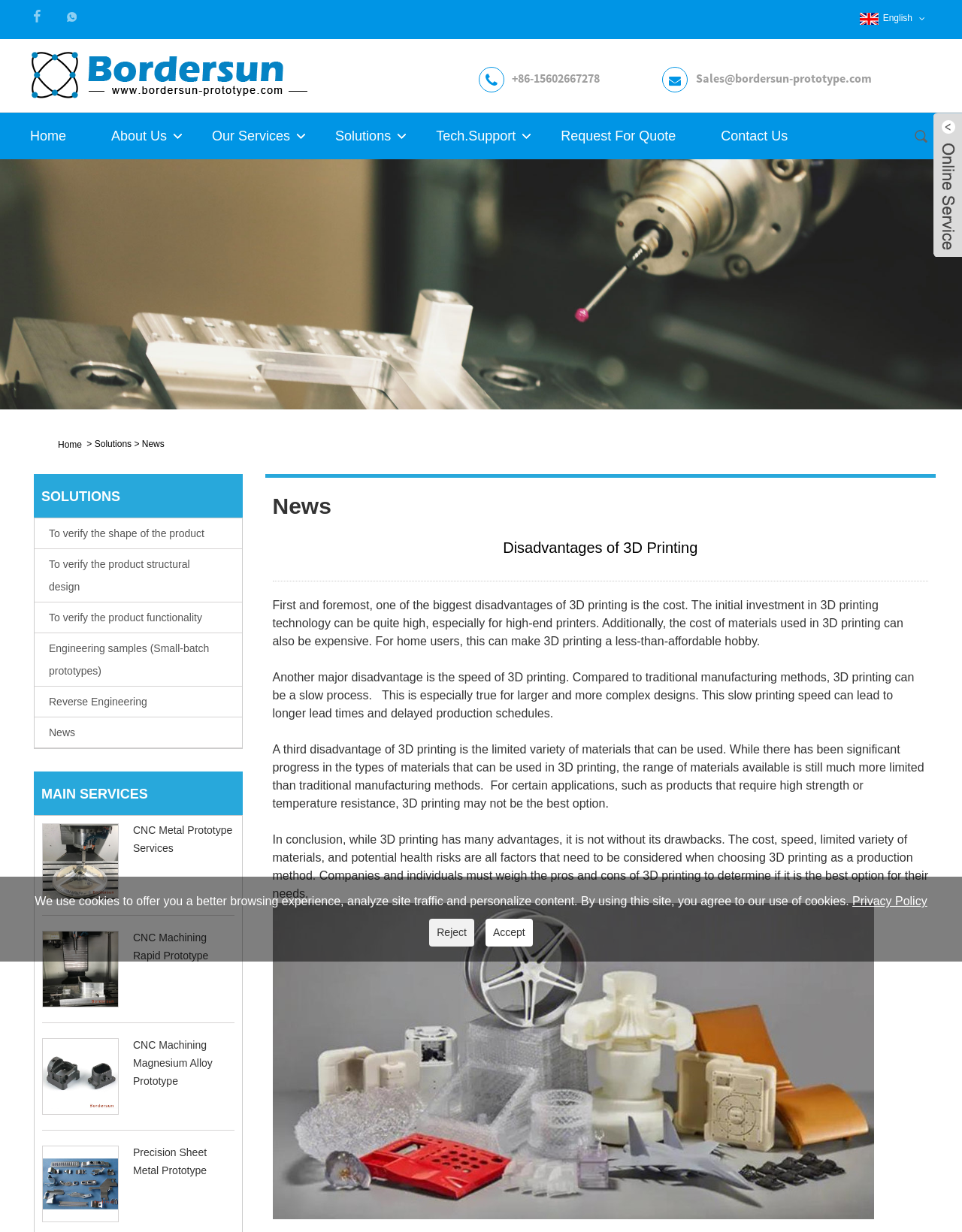Locate the bounding box coordinates of the clickable region to complete the following instruction: "Verify the shape of the product."

[0.036, 0.424, 0.251, 0.446]